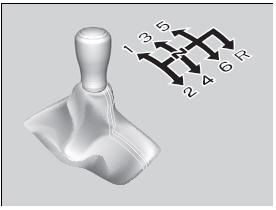What is the design emphasis of the Honda Accord's gear shift lever?
Utilize the information in the image to give a detailed answer to the question.

The design of the gear shift lever emphasizes both functionality and user experience, aligning with the Honda Accord's commitment to driving precision and comfort.